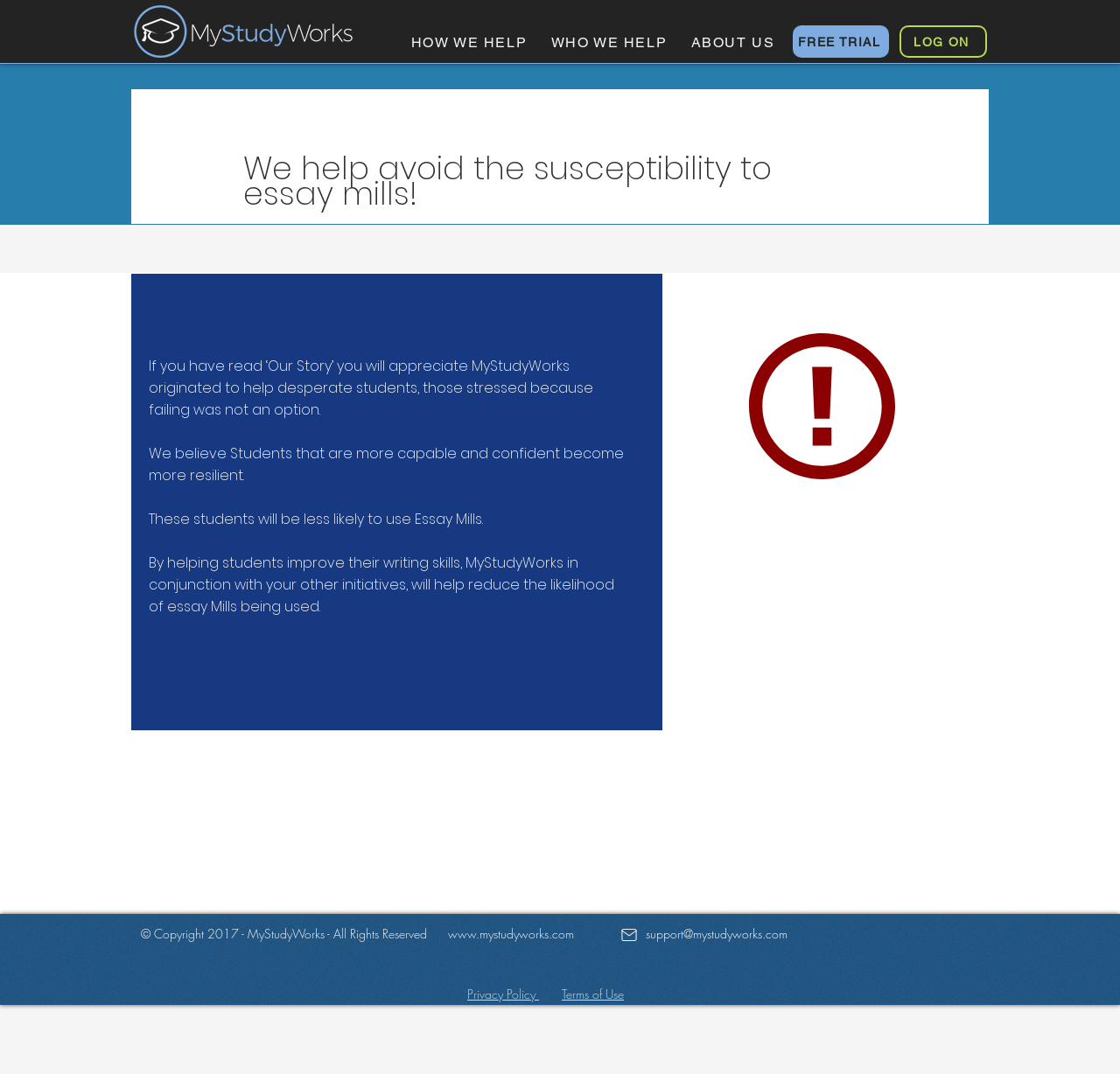Locate the bounding box coordinates of the item that should be clicked to fulfill the instruction: "Click the 'FREE TRIAL' link".

[0.708, 0.024, 0.794, 0.054]